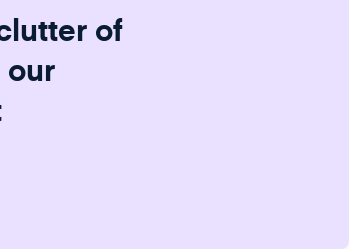How often is the newsletter delivered? Please answer the question using a single word or phrase based on the image.

Bi-weekly